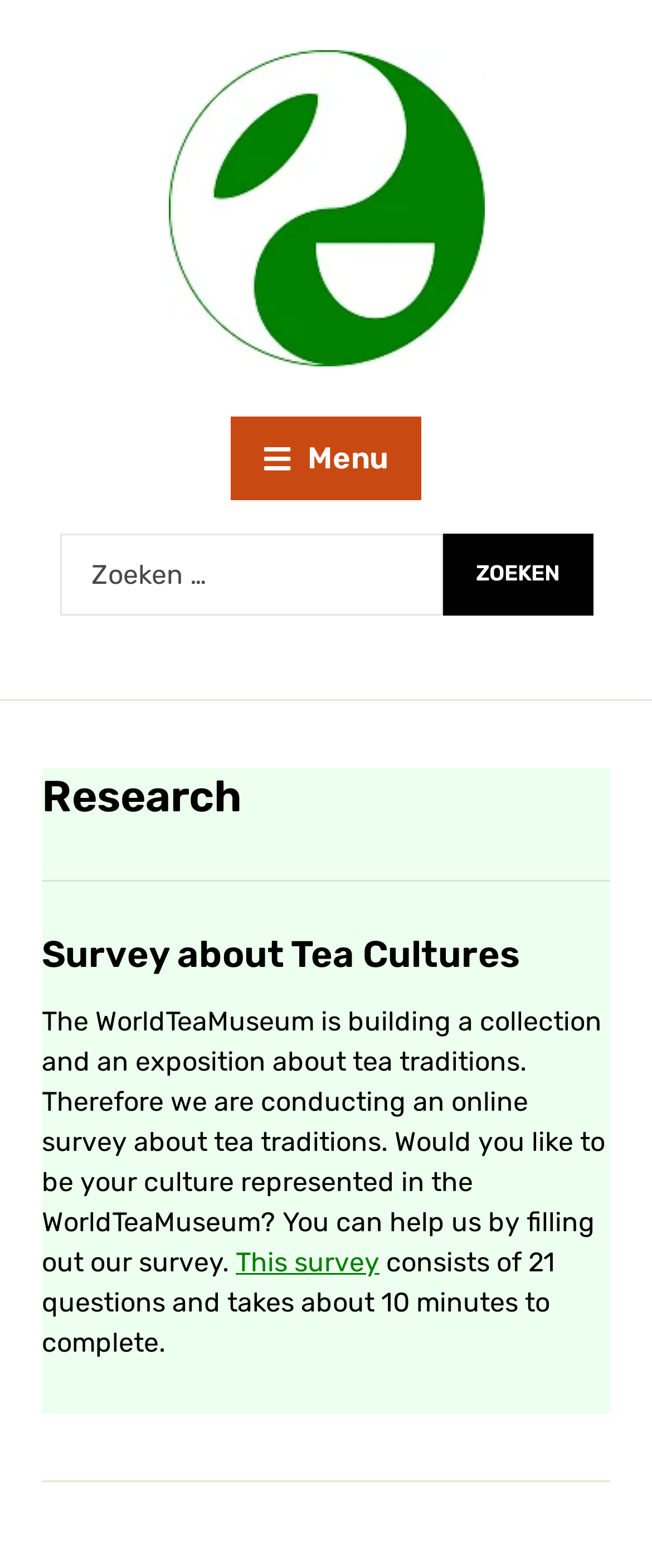What is the theme of the research?
Please use the image to provide a one-word or short phrase answer.

Tea cultures